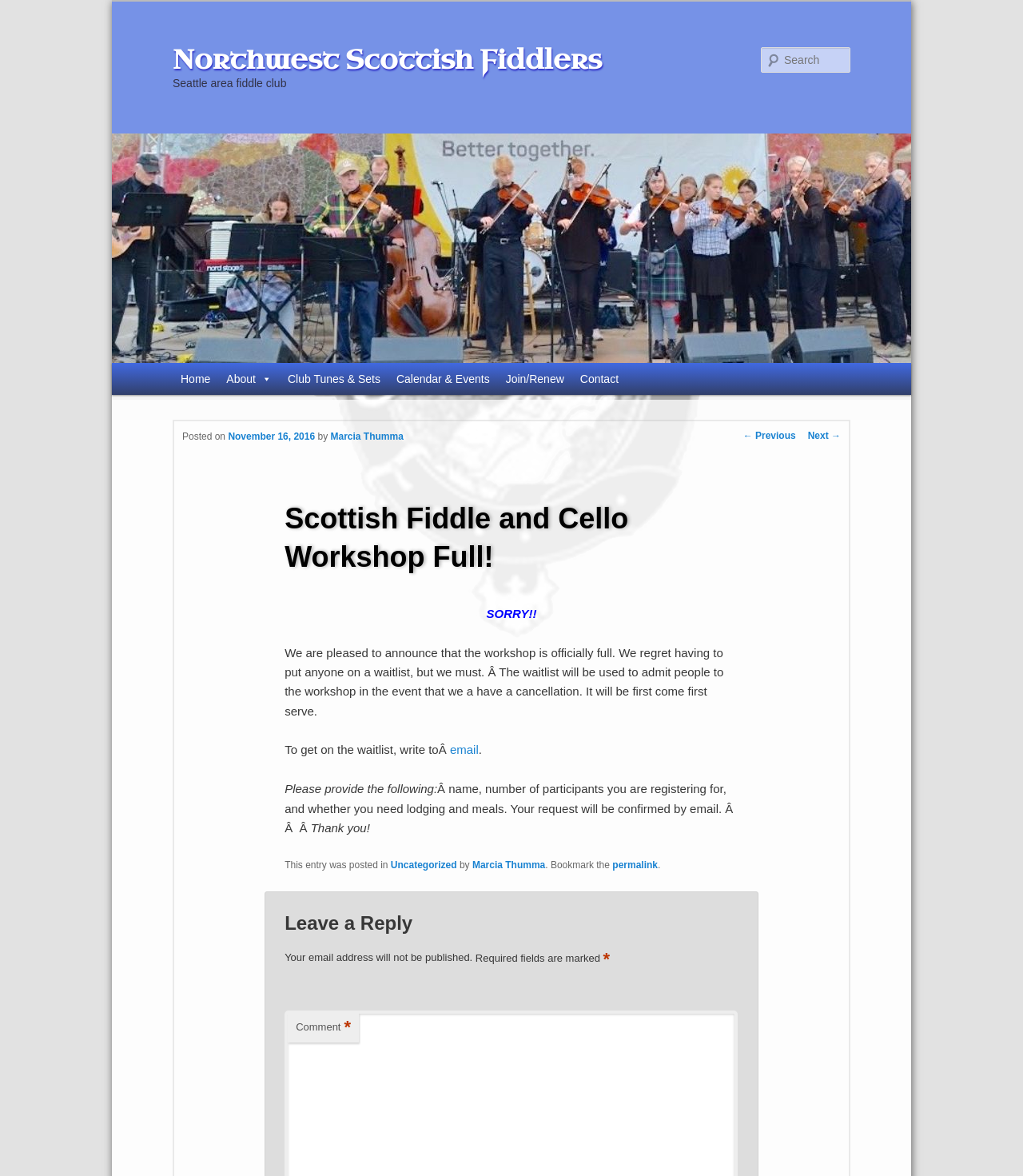Describe all the key features and sections of the webpage thoroughly.

The webpage is about the Northwest Scottish Fiddlers, a Seattle area fiddle club. At the top, there is a link to skip to the primary content. Below that, there is a heading with the organization's name, followed by a link to the same name. 

To the right of the organization's name, there is an image with the same name. Below the image, there is a search bar with a label "Search" and a textbox to input search queries.

On the left side of the page, there is a main menu with links to "Home", "About", "Club Tunes & Sets", "Calendar & Events", "Join/Renew", and "Contact". 

The main content of the page is an article about a Scottish Fiddle and Cello Workshop that is full. The article has a heading with the title of the workshop, followed by the date it was posted, November 16, 2016. The article then apologizes for having to put people on a waitlist and explains how to get on the waitlist by emailing with specific information.

Below the article, there is a section with a heading "Post navigation" that has links to previous and next posts. 

At the bottom of the page, there is a footer section with information about the post, including the category "Uncategorized" and the author "Marcia Thumma". There is also a section to leave a reply, with a heading "Leave a Reply" and fields to input a comment.